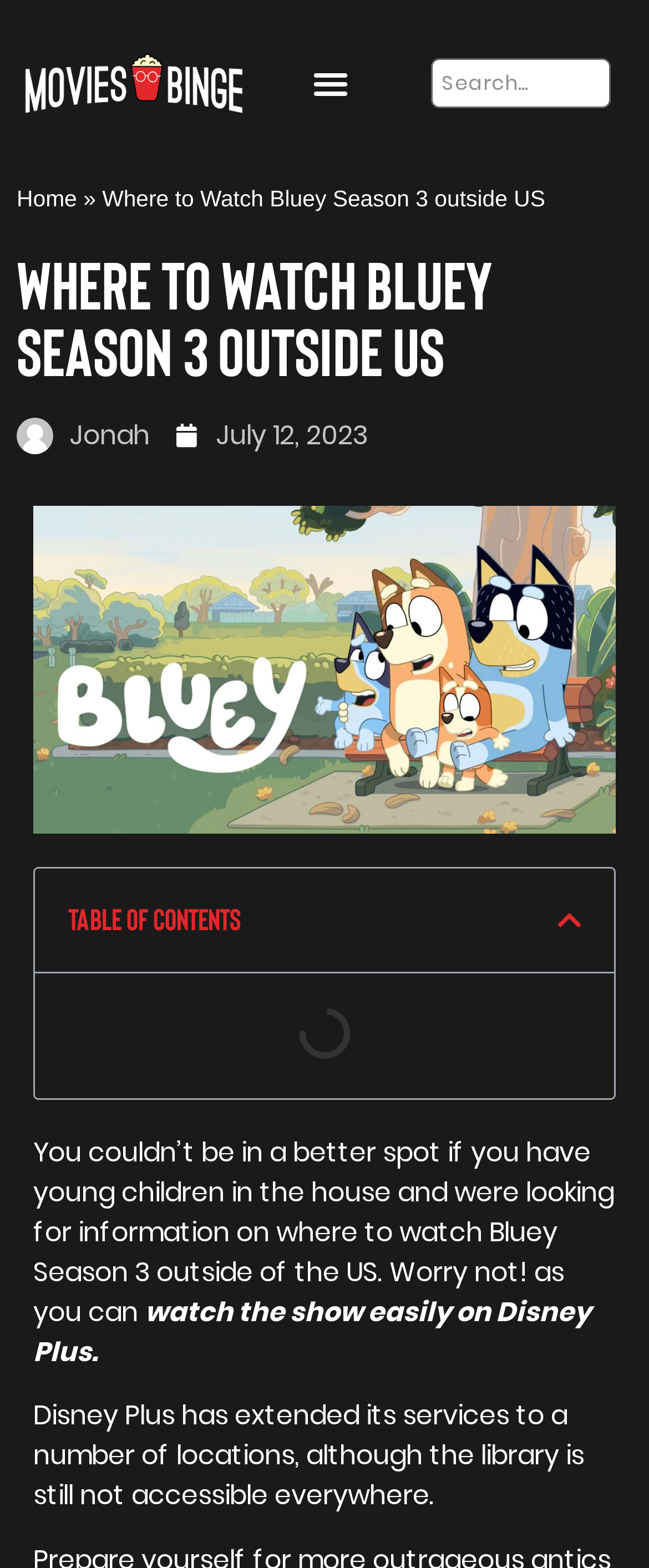Based on the element description July 12, 2023, identify the bounding box coordinates for the UI element. The coordinates should be in the format (top-left x, top-left y, bottom-right x, bottom-right y) and within the 0 to 1 range.

[0.272, 0.266, 0.567, 0.291]